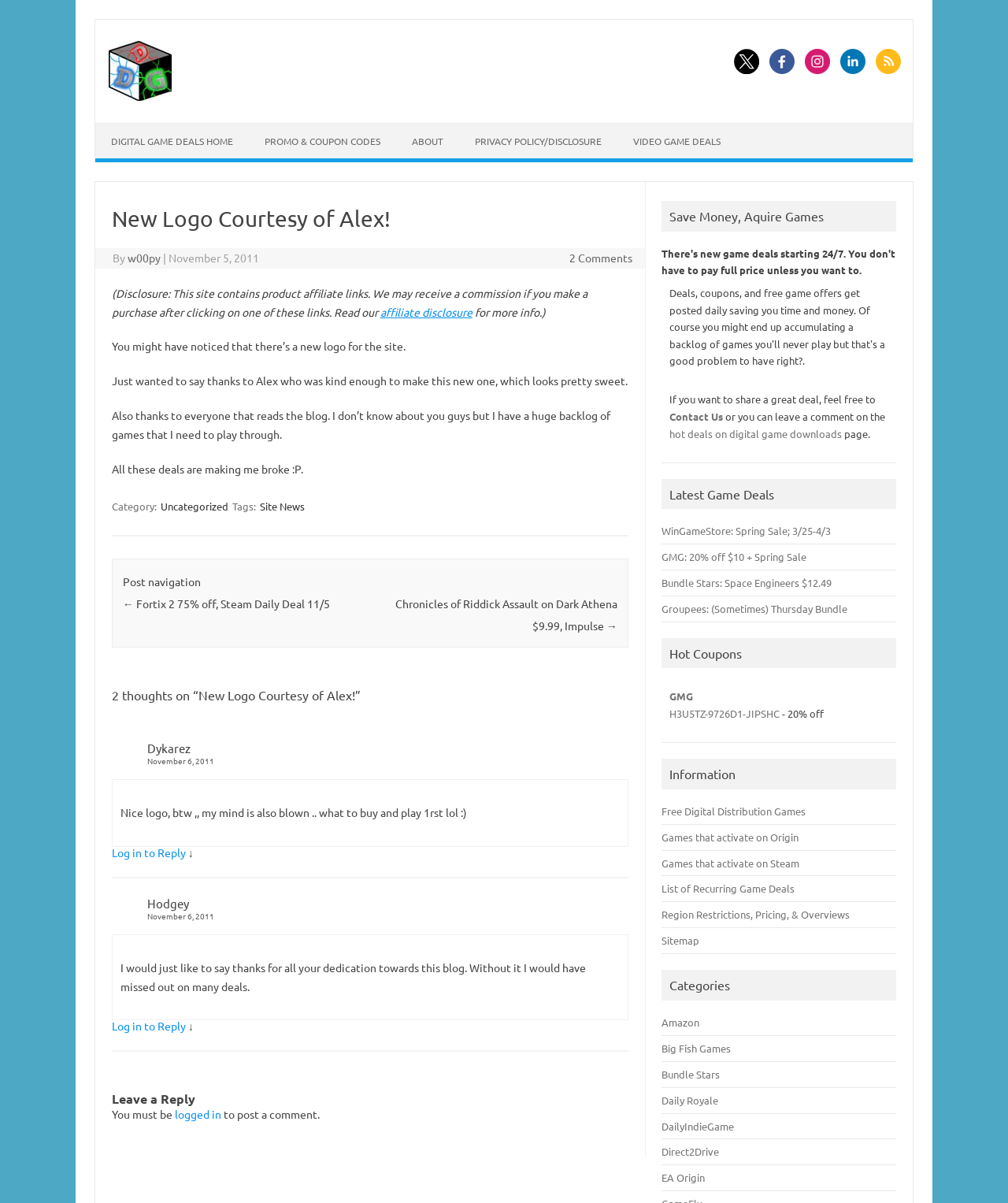Please identify the bounding box coordinates of the area that needs to be clicked to fulfill the following instruction: "Leave a Reply."

[0.111, 0.906, 0.623, 0.922]